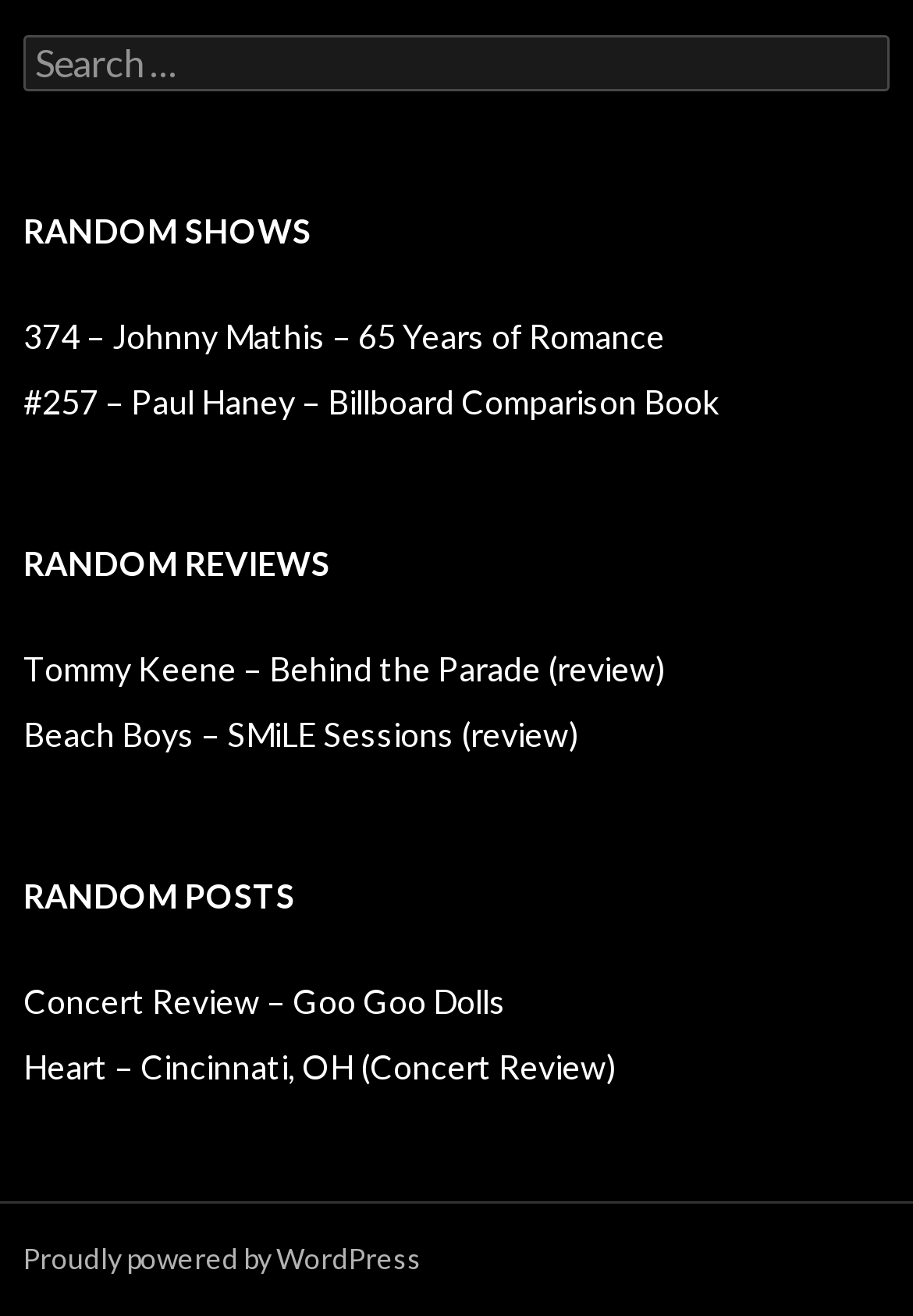Can you specify the bounding box coordinates for the region that should be clicked to fulfill this instruction: "View the review of Tommy Keene – Behind the Parade".

[0.026, 0.493, 0.728, 0.523]